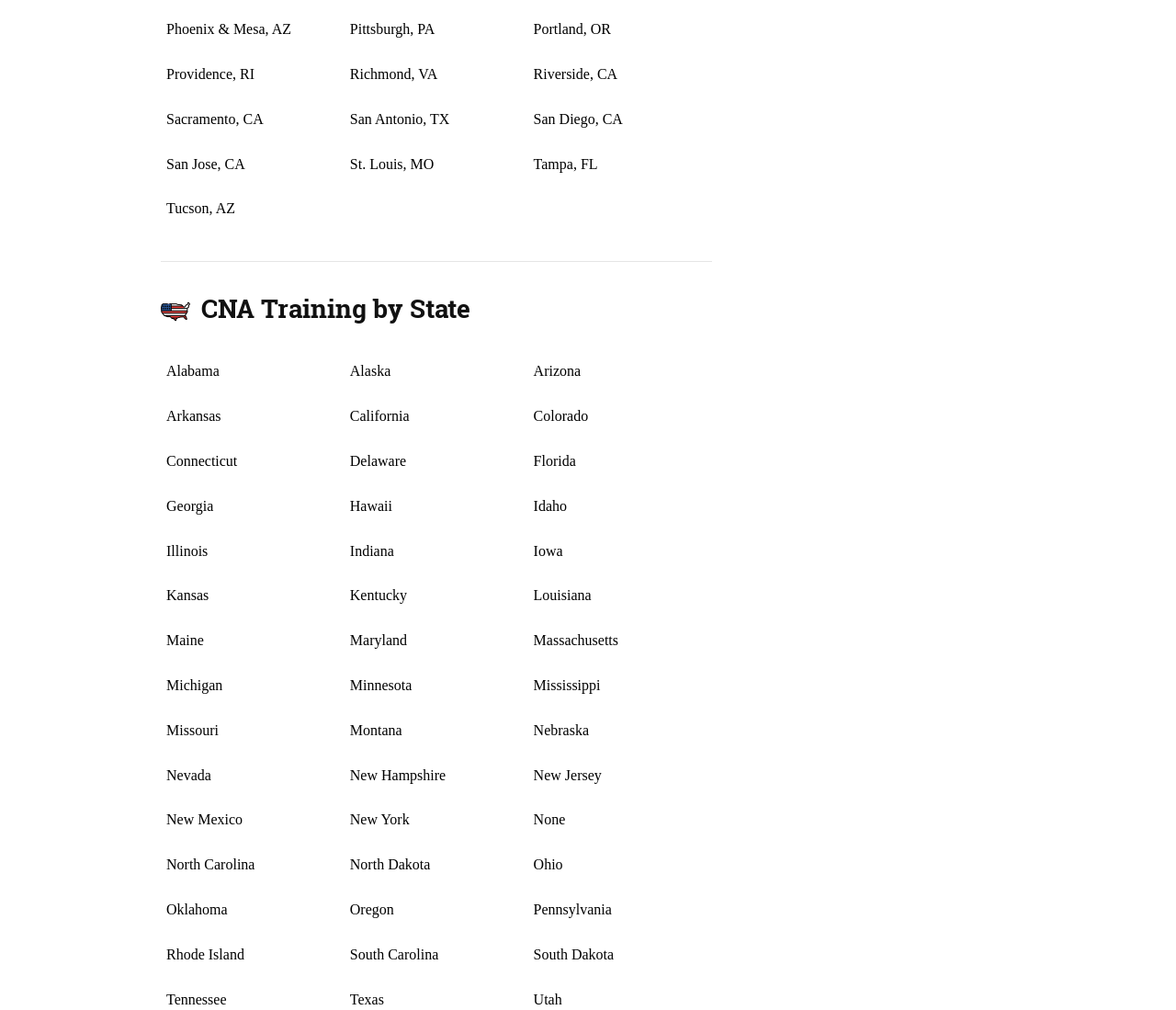Provide a brief response in the form of a single word or phrase:
What is the purpose of the separator element on the webpage?

To separate the list of states from the heading